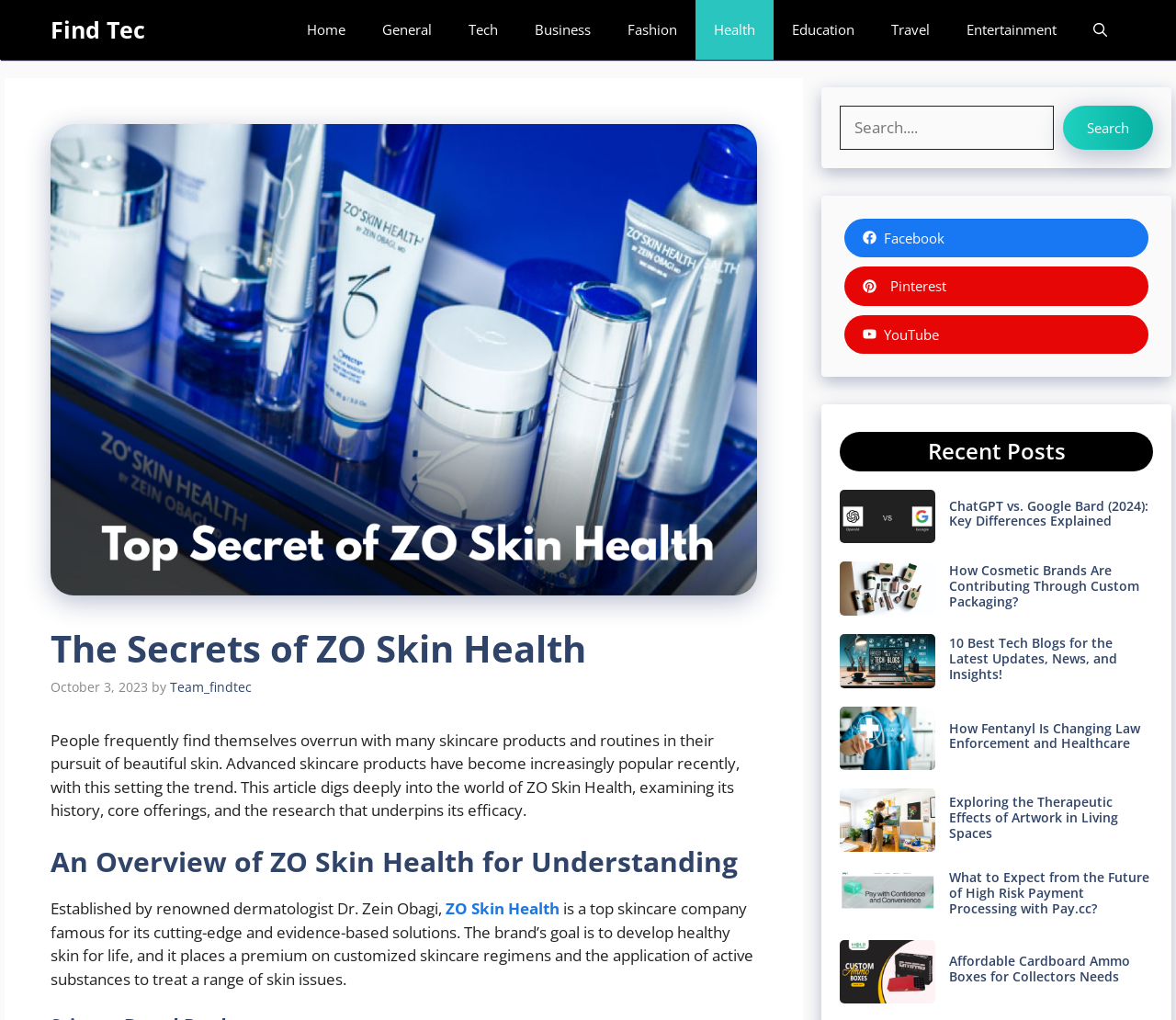What is the name of the skincare company?
Using the image, provide a detailed and thorough answer to the question.

The name of the skincare company can be found in the article's introduction, where it is mentioned that 'Established by renowned dermatologist Dr. Zein Obagi, ZO Skin Health is a top skincare company famous for its cutting-edge and evidence-based solutions.'